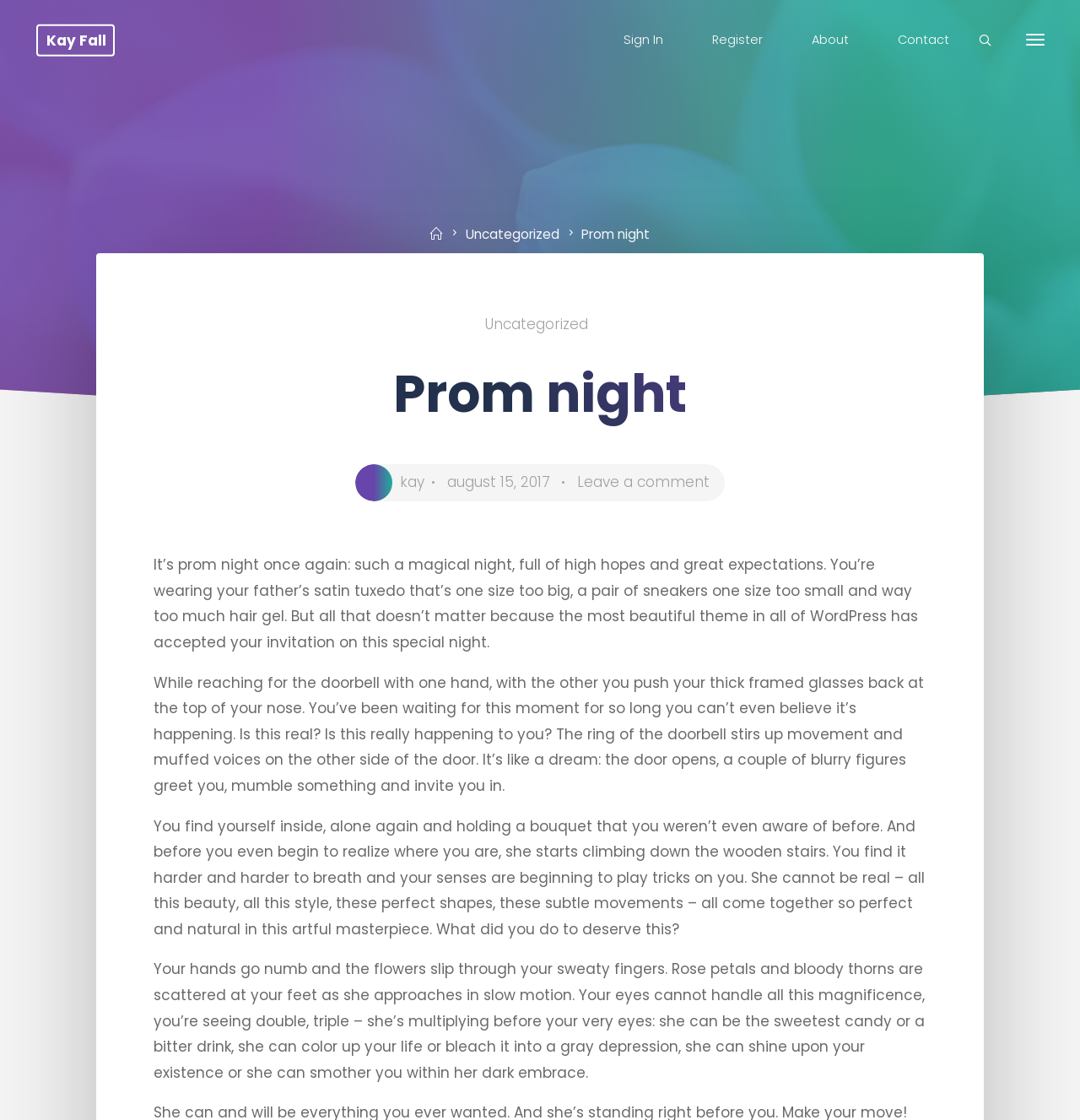Please analyze the image and provide a thorough answer to the question:
How many paragraphs are in the article?

The article can be divided into 4 paragraphs, each separated by a line break, and each describing a different part of the prom night experience.